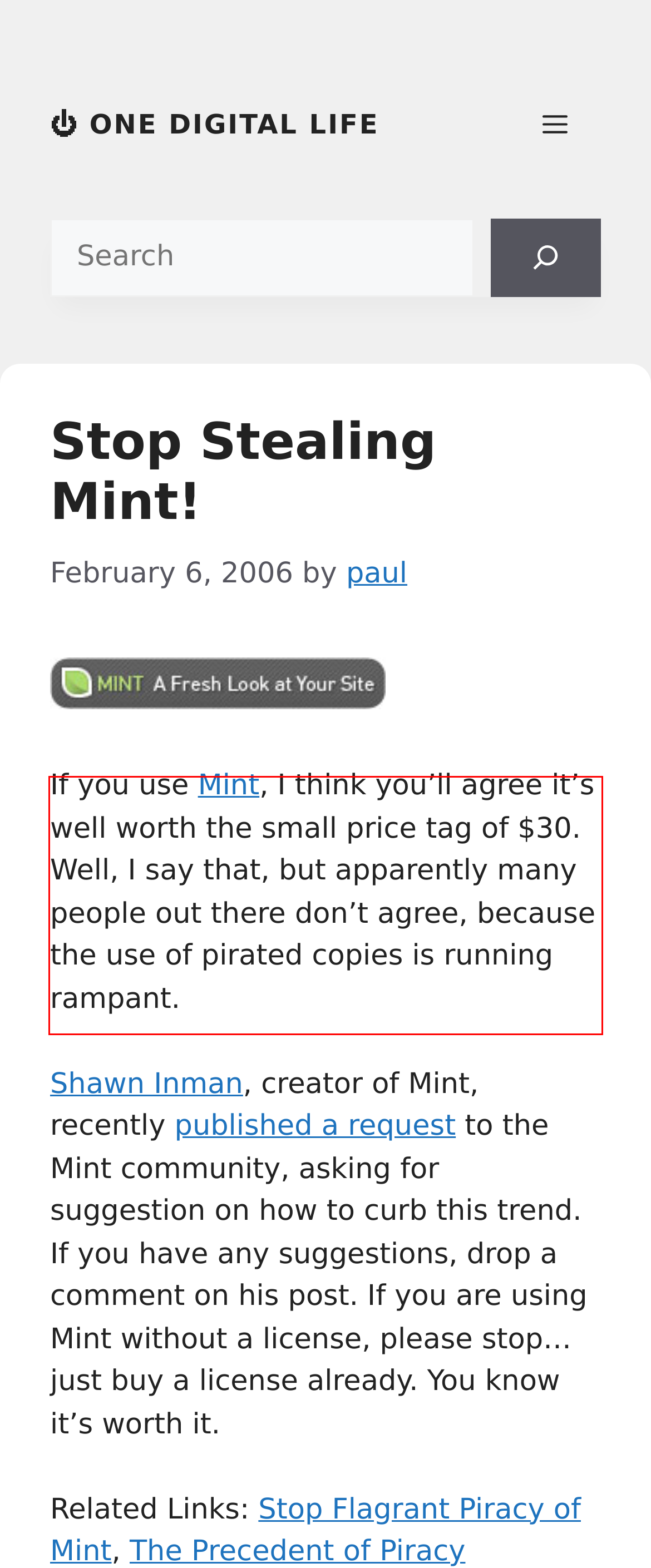Inspect the webpage screenshot that has a red bounding box and use OCR technology to read and display the text inside the red bounding box.

If you use Mint, I think you’ll agree it’s well worth the small price tag of $30. Well, I say that, but apparently many people out there don’t agree, because the use of pirated copies is running rampant.